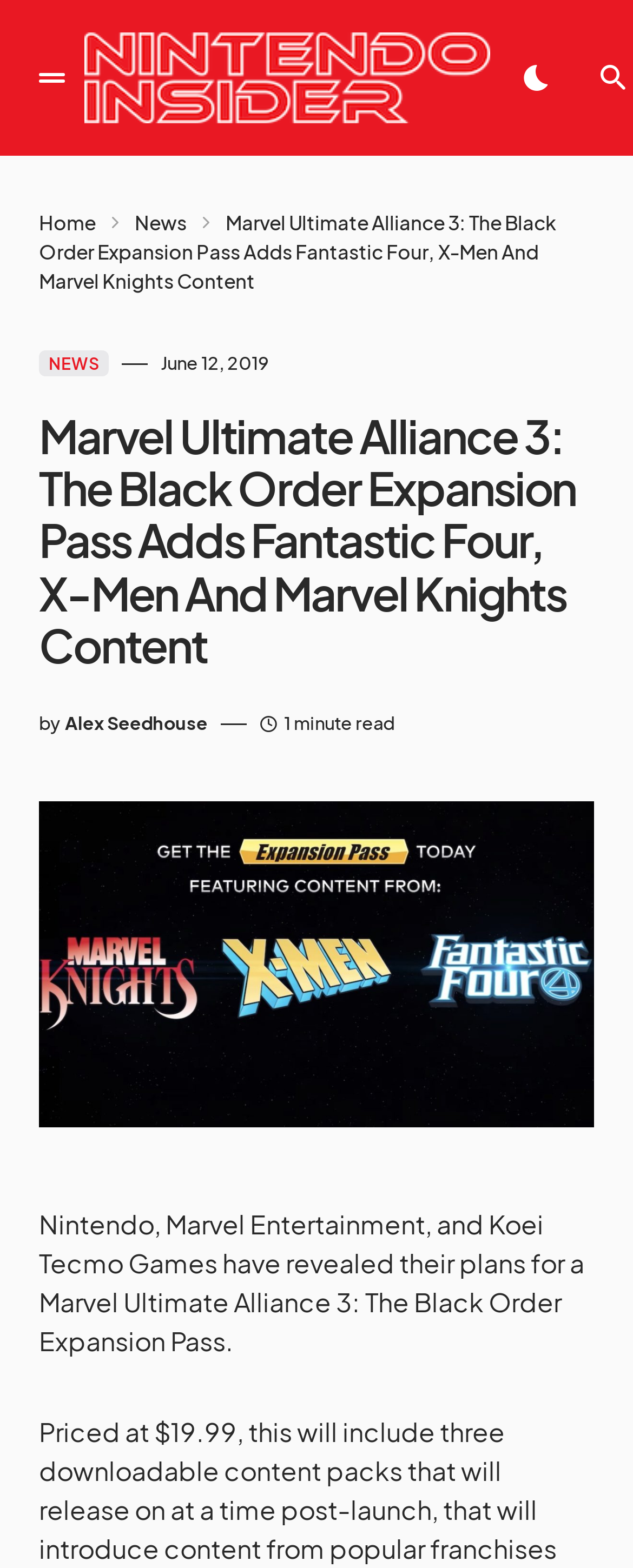Specify the bounding box coordinates (top-left x, top-left y, bottom-right x, bottom-right y) of the UI element in the screenshot that matches this description: Alex Seedhouse

[0.103, 0.453, 0.328, 0.47]